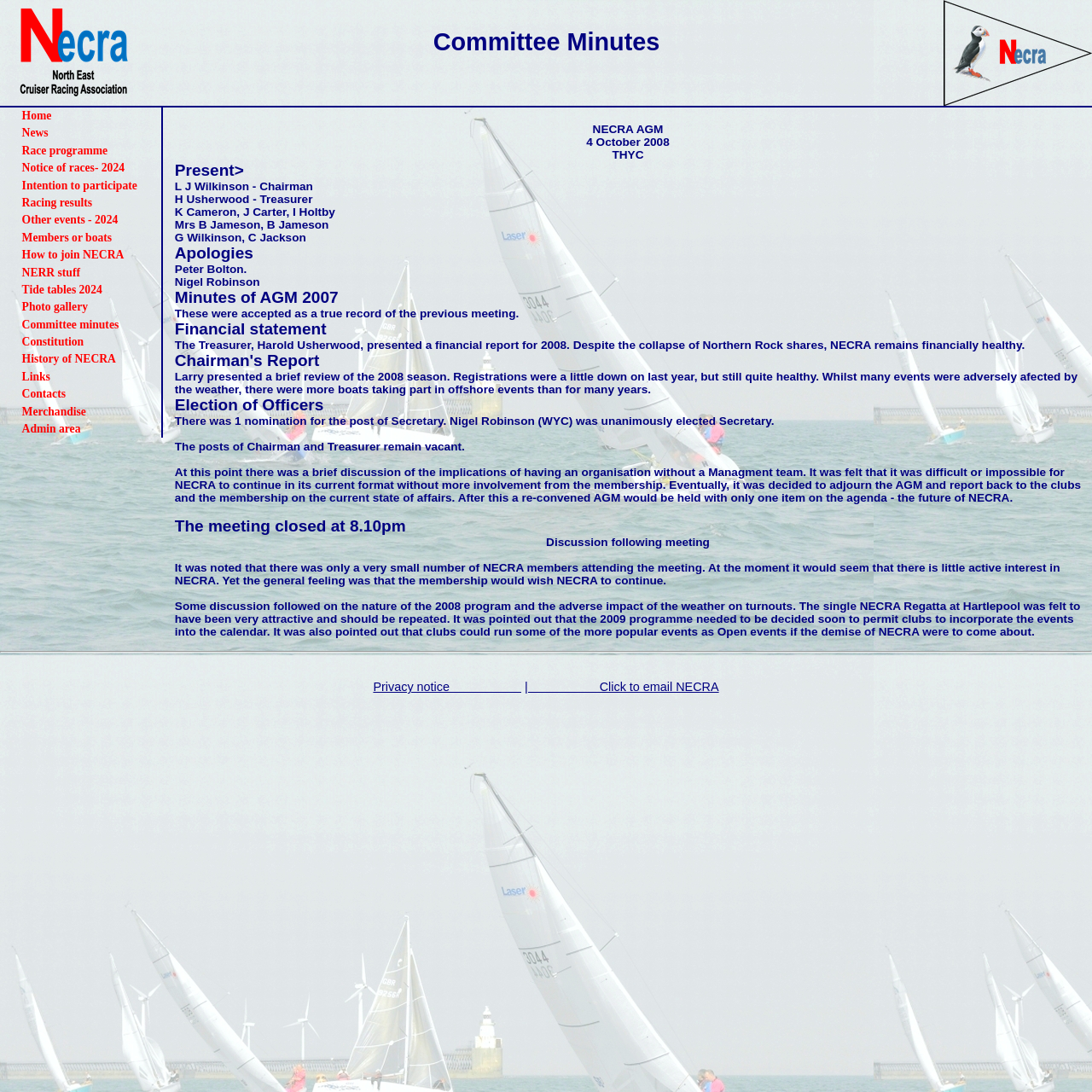Provide the bounding box coordinates of the HTML element this sentence describes: "alt="Royal Holloway University"".

None